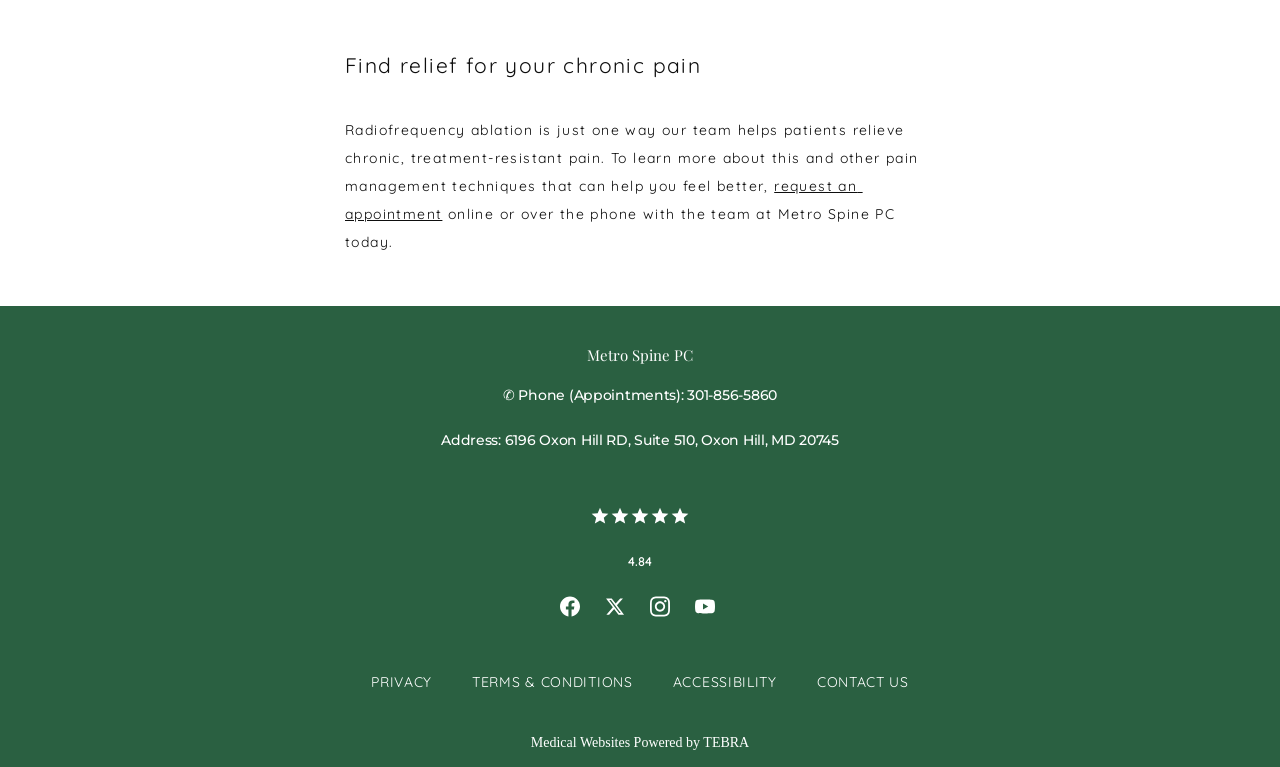Answer the question below using just one word or a short phrase: 
How can you request an appointment?

online or over the phone